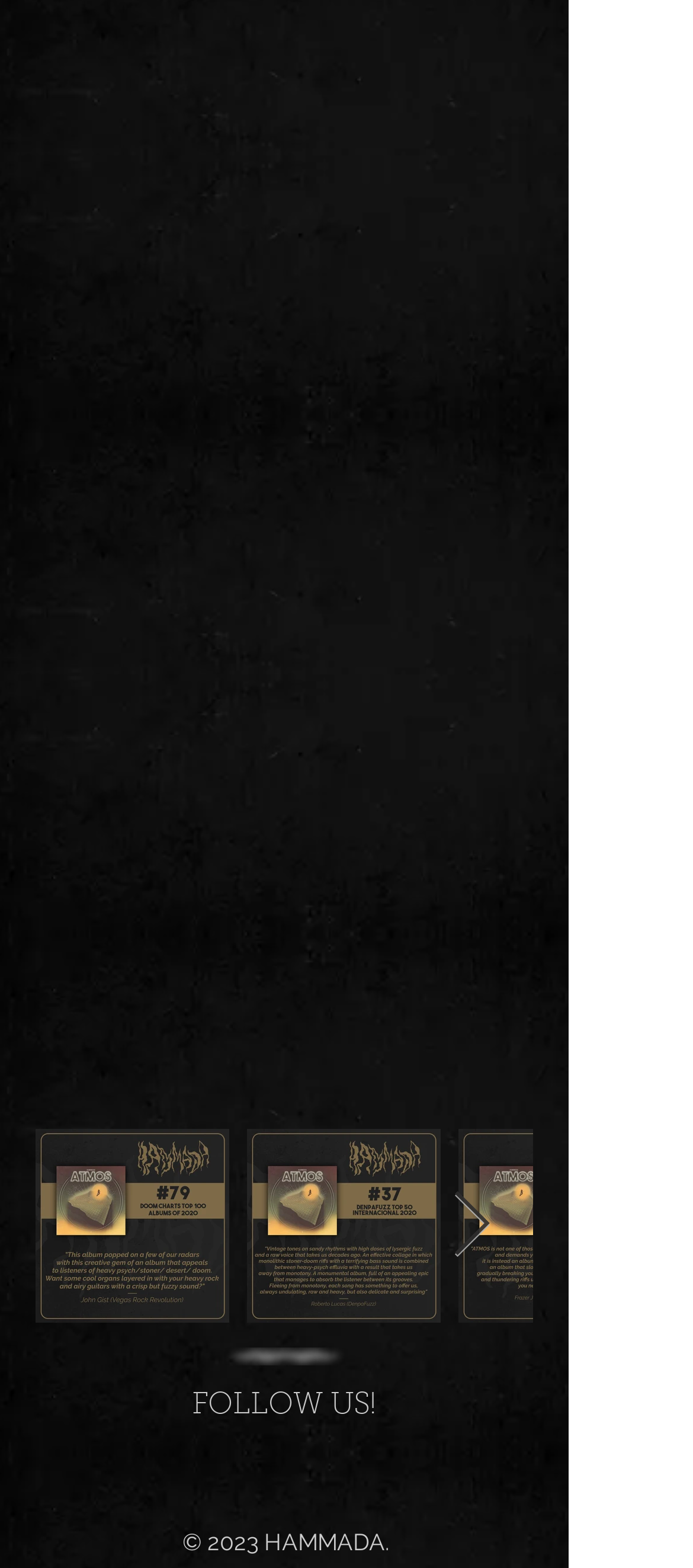Please find the bounding box coordinates of the section that needs to be clicked to achieve this instruction: "Click on the link to Outlaws Of The Sun".

[0.203, 0.28, 0.541, 0.298]